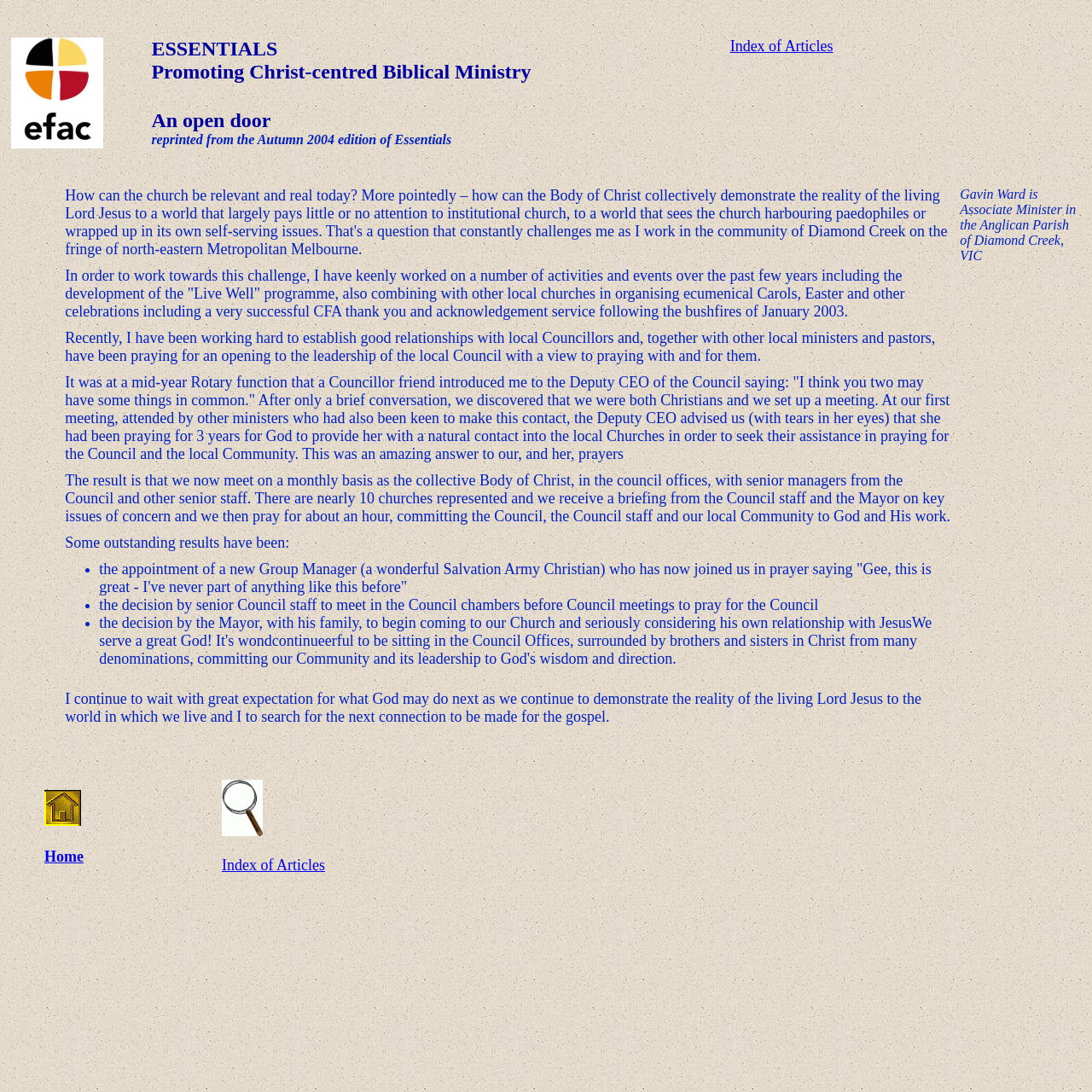What is the author of the article 'An open door'?
Analyze the image and deliver a detailed answer to the question.

The article 'An open door' is reprinted from the Autumn 2004 edition of Essentials, but the author's name is not specified in the webpage.